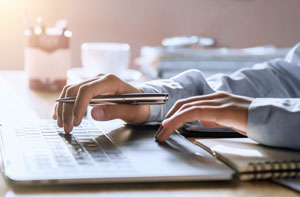Answer the following query concisely with a single word or phrase:
What is the likely profession of the person in the image?

Accountant